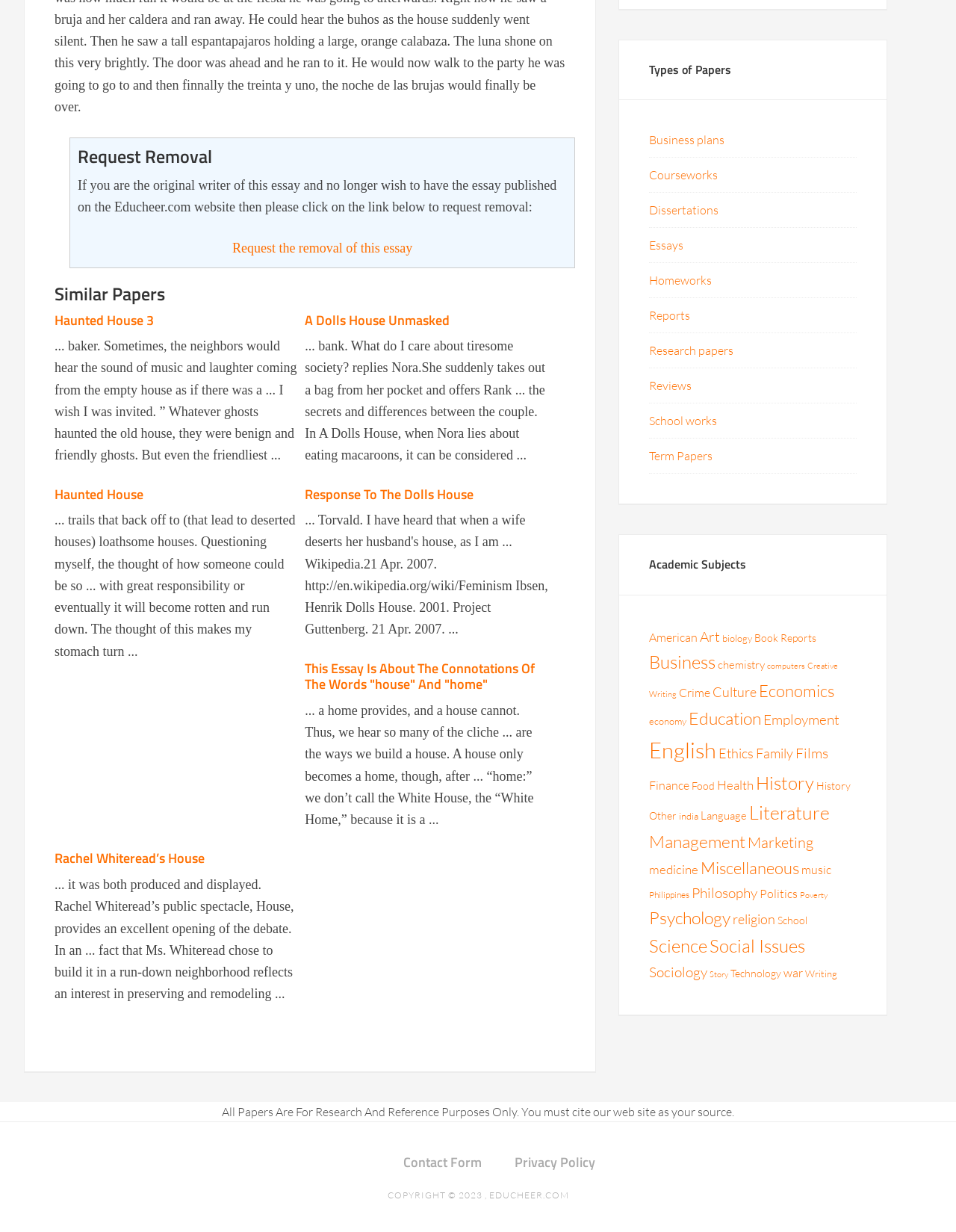From the webpage screenshot, predict the bounding box of the UI element that matches this description: "Rachel Whiteread’s House".

[0.057, 0.689, 0.214, 0.705]